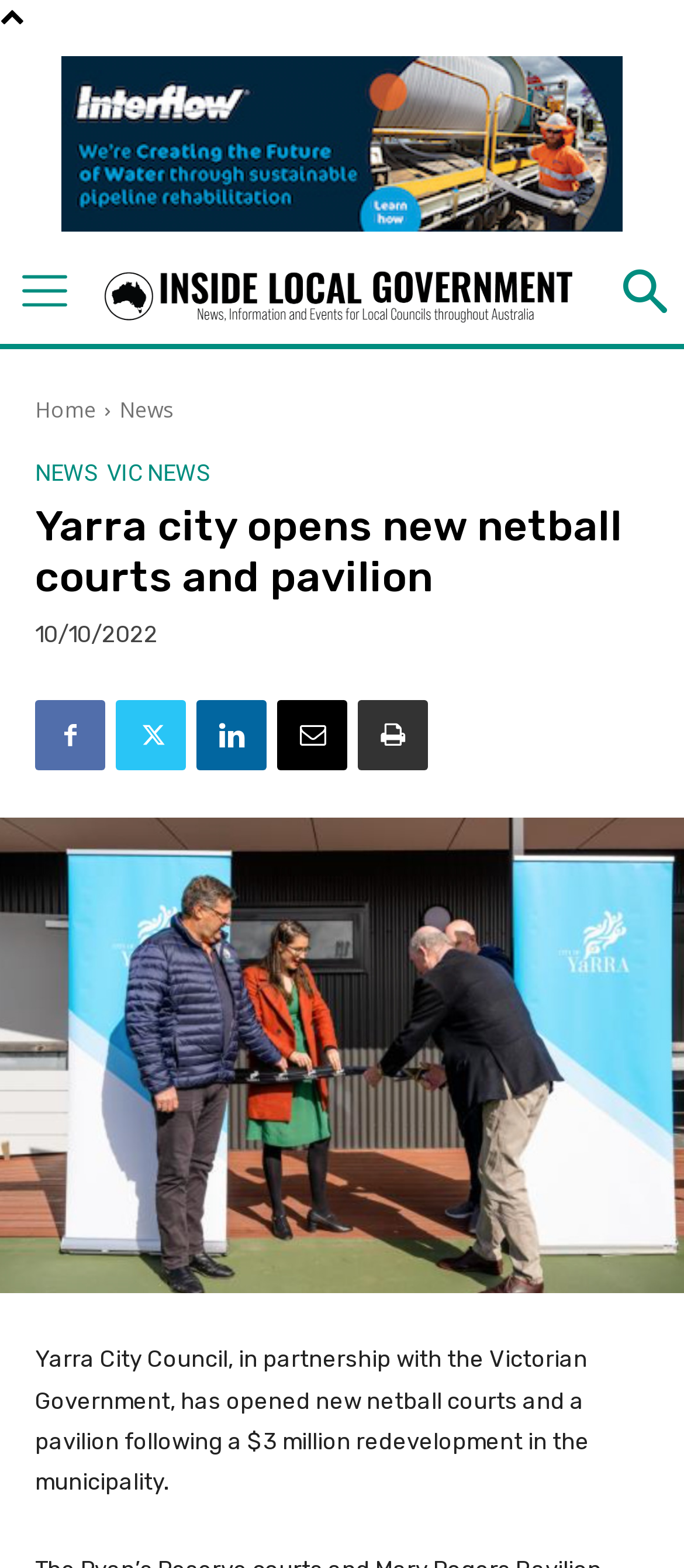Please answer the following question using a single word or phrase: 
What is the name of the reserve where the new netball courts are located?

Ryan's Reserve